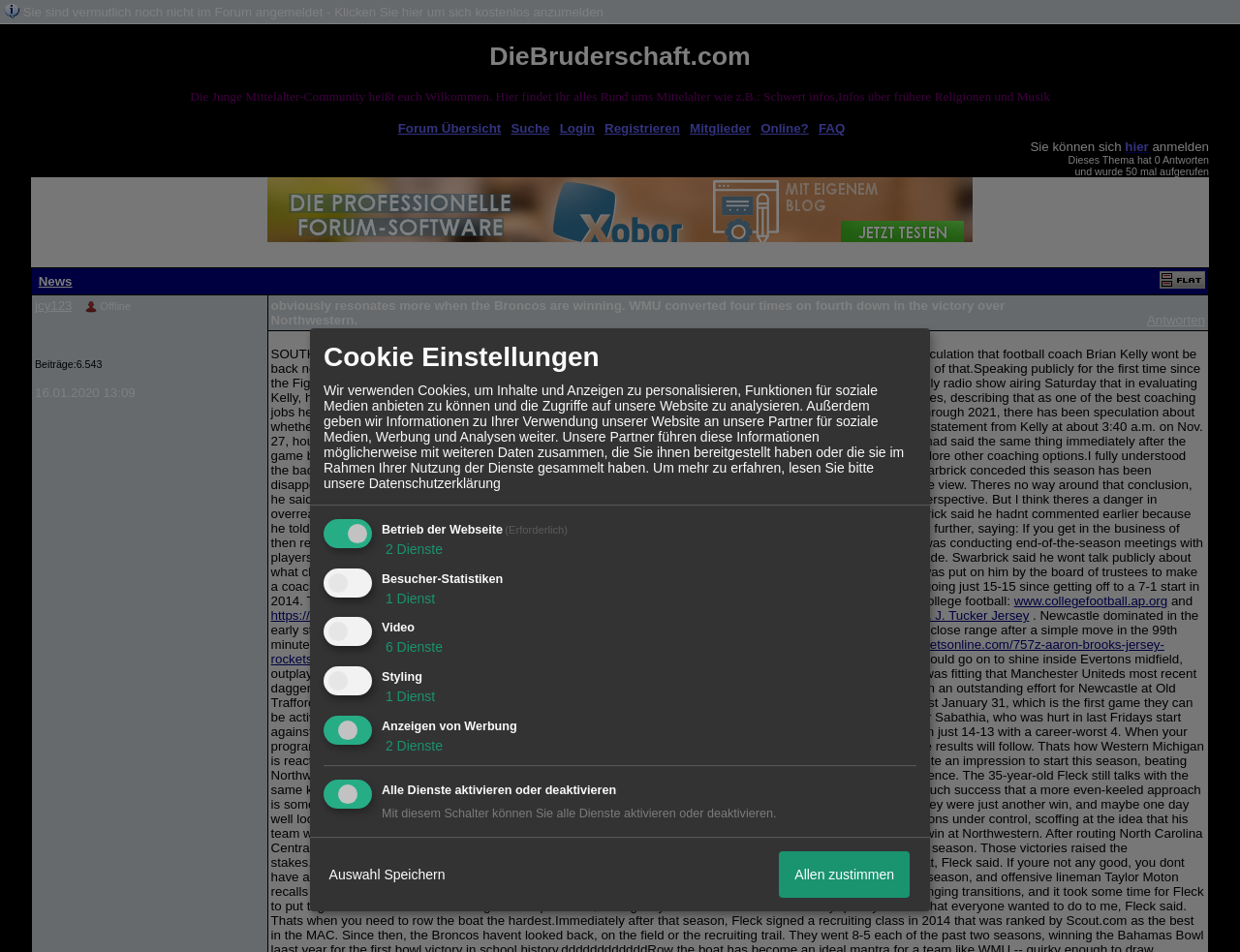Please locate the bounding box coordinates for the element that should be clicked to achieve the following instruction: "Log in to the forum". Ensure the coordinates are given as four float numbers between 0 and 1, i.e., [left, top, right, bottom].

[0.451, 0.127, 0.48, 0.142]